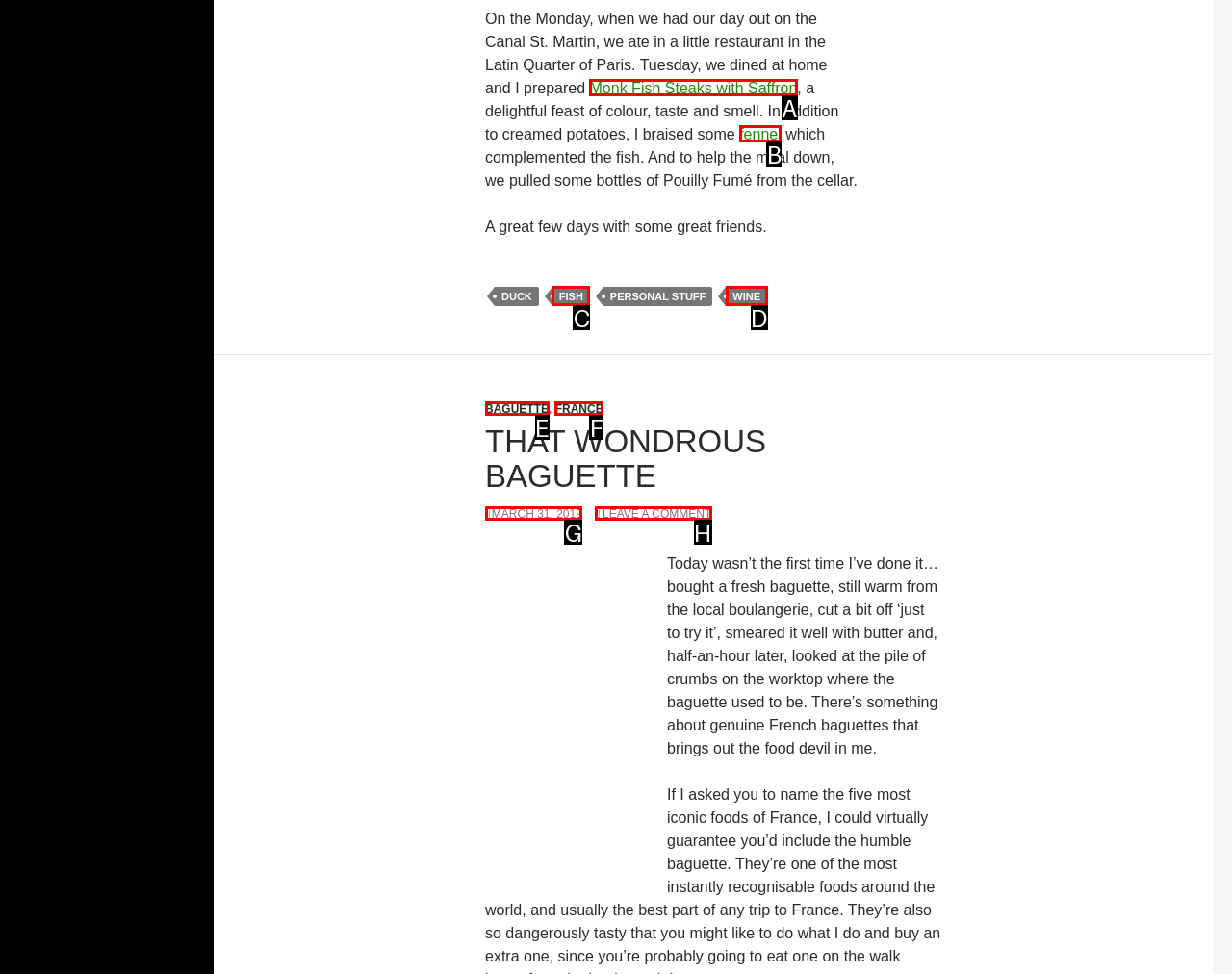From the provided options, pick the HTML element that matches the description: Monk Fish Steaks with Saffron. Respond with the letter corresponding to your choice.

A